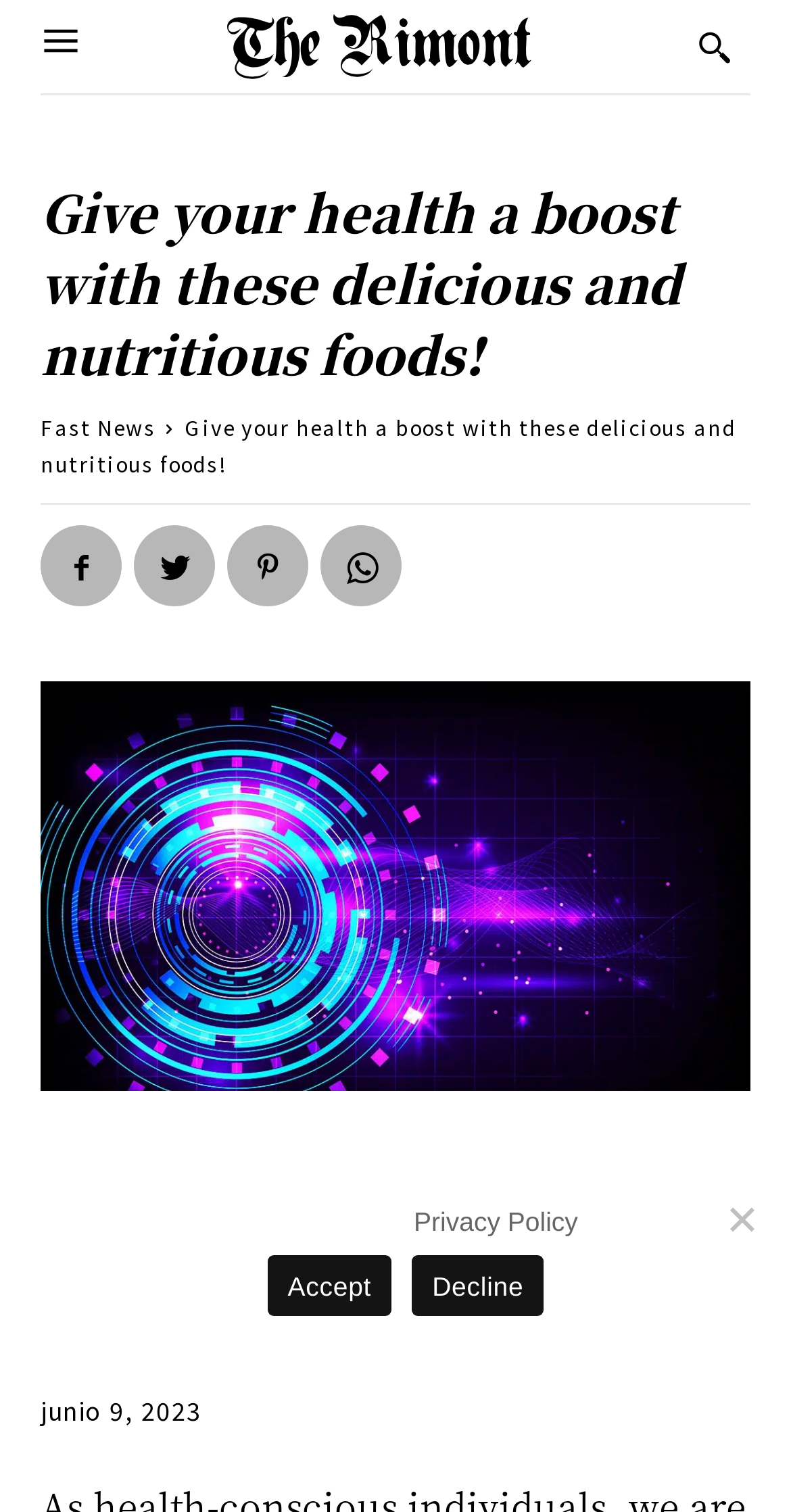Using the information in the image, give a detailed answer to the following question: Who is the author of the article?

I found the author's name by looking at the link 'Luna Miller' which is located below the main heading. It is also accompanied by a small image.